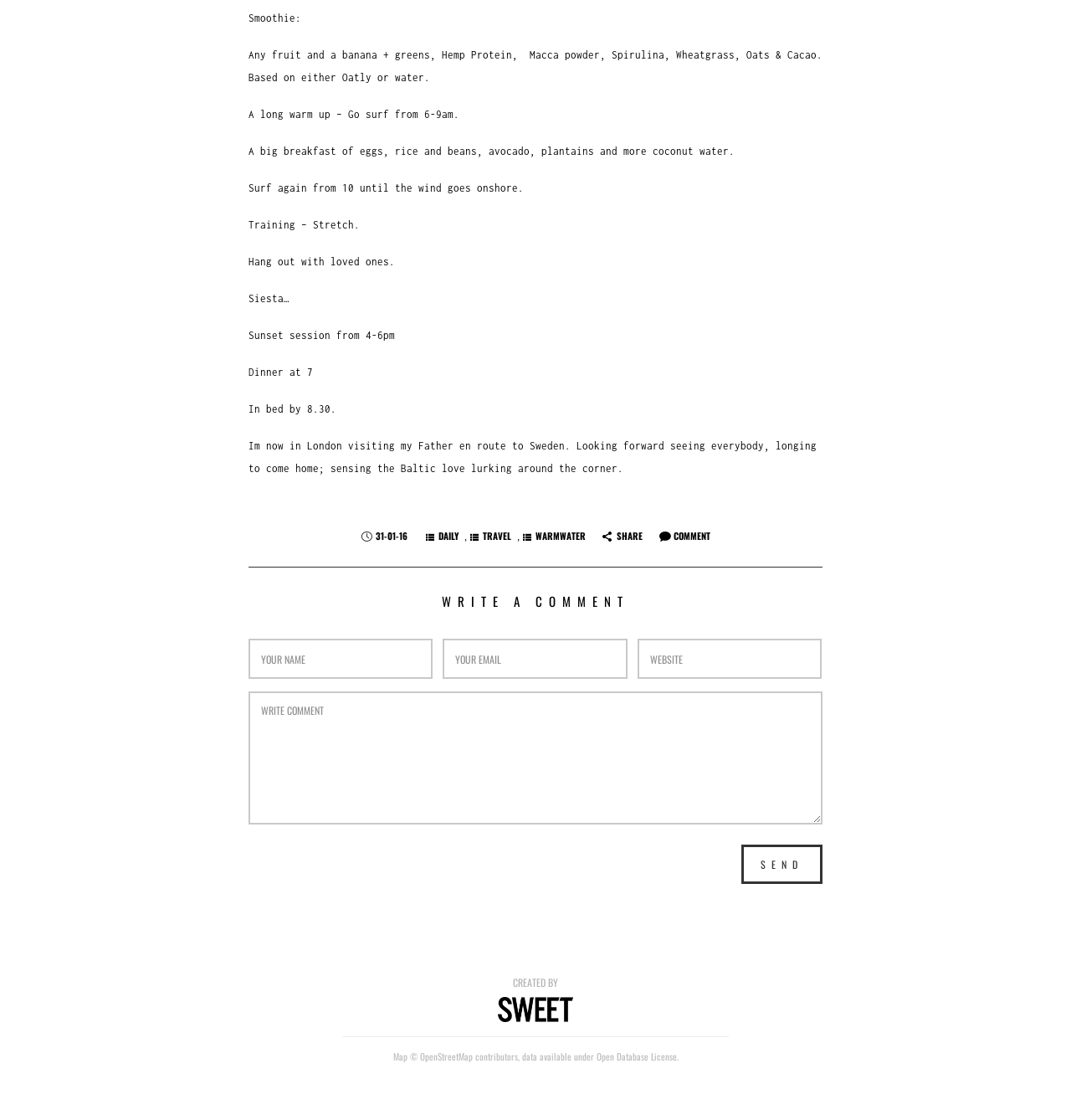What is the author's daily routine?
From the details in the image, provide a complete and detailed answer to the question.

The author's daily routine is described in the webpage, which includes surfing from 6-9 am, having a big breakfast, surfing again from 10 am, training, hanging out with loved ones, taking a siesta, having a sunset session, having dinner, and going to bed by 8:30 pm.